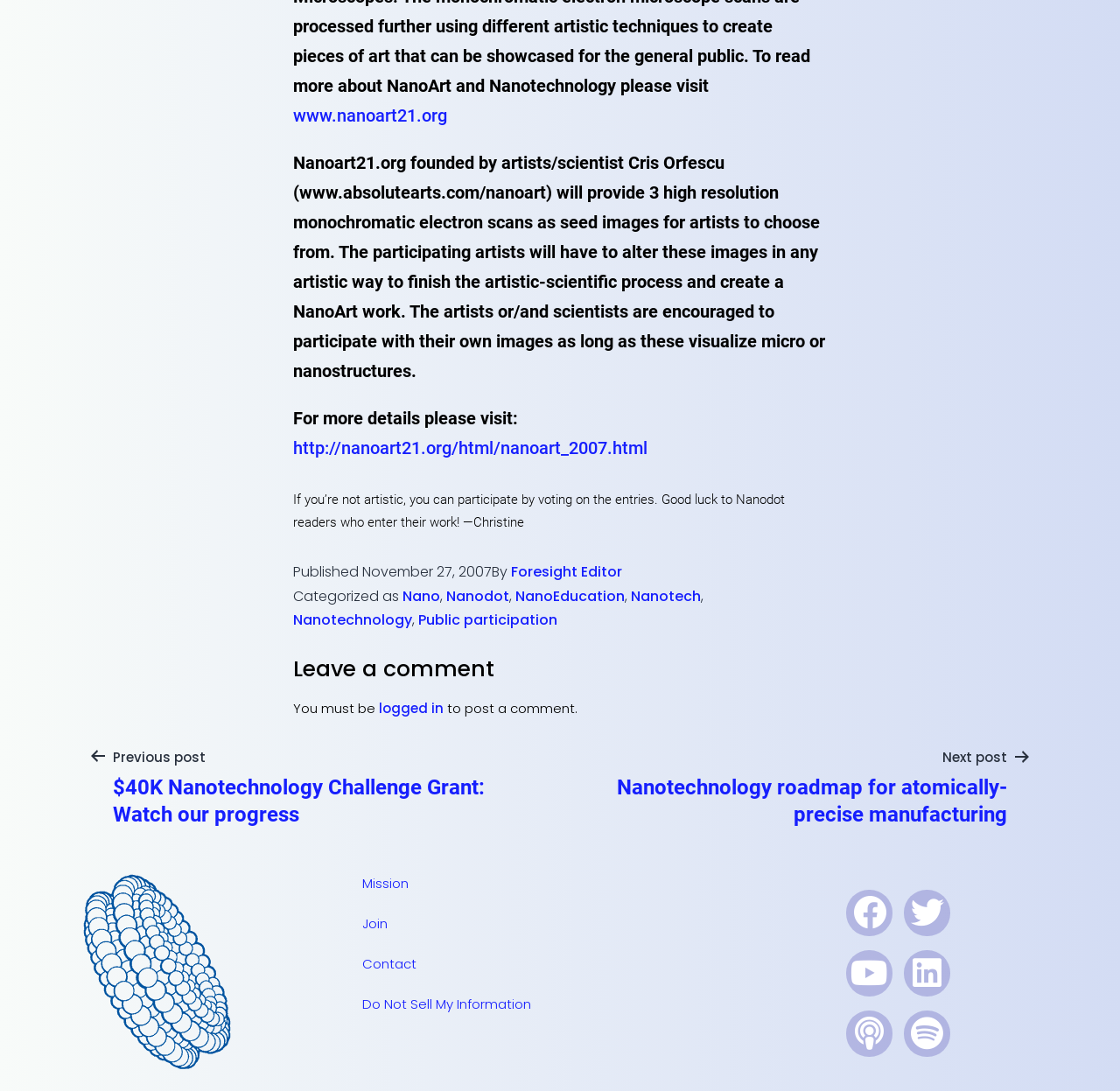Locate the bounding box coordinates of the element that should be clicked to fulfill the instruction: "Participate by voting on the entries".

[0.262, 0.451, 0.701, 0.486]